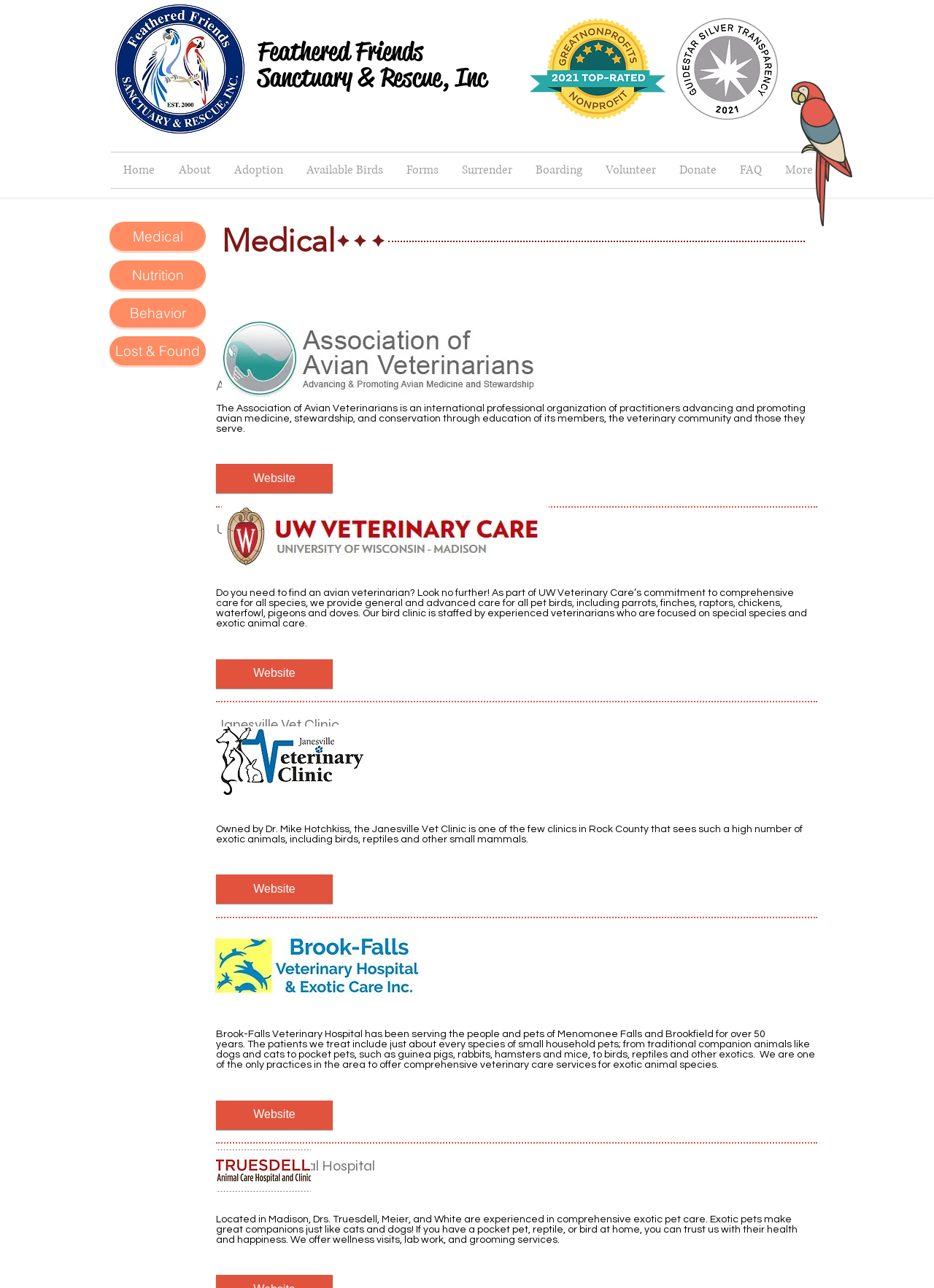What is the name of the veterinary hospital that has been serving Menomonee Falls and Brookfield for over 50 years?
Kindly offer a comprehensive and detailed response to the question.

The name of the veterinary hospital can be found in the static text element on the webpage, which states that 'Brook-Falls Veterinary Hospital has been serving the people and pets of Menomonee Falls and Brookfield for over 50 years'.